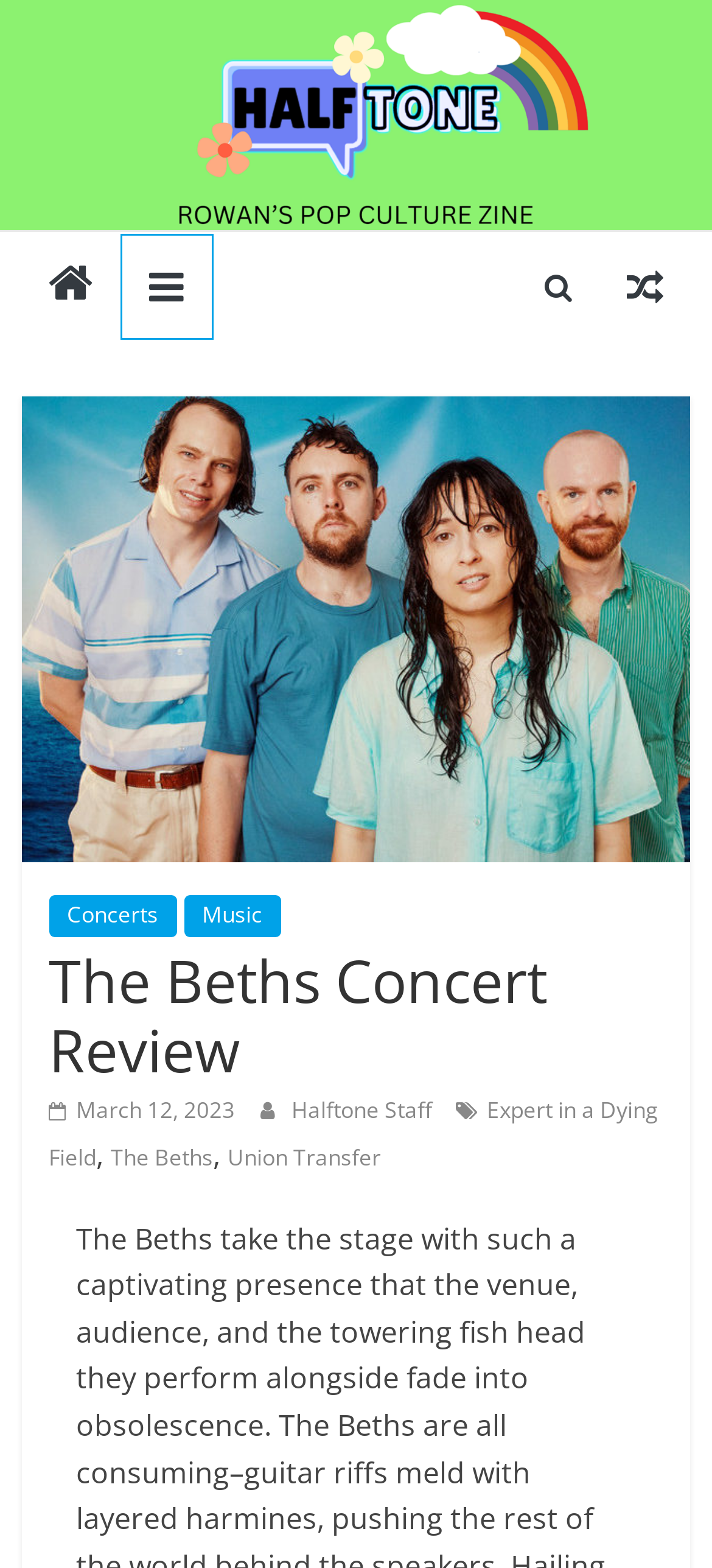Given the webpage screenshot and the description, determine the bounding box coordinates (top-left x, top-left y, bottom-right x, bottom-right y) that define the location of the UI element matching this description: Concerts

[0.068, 0.571, 0.248, 0.597]